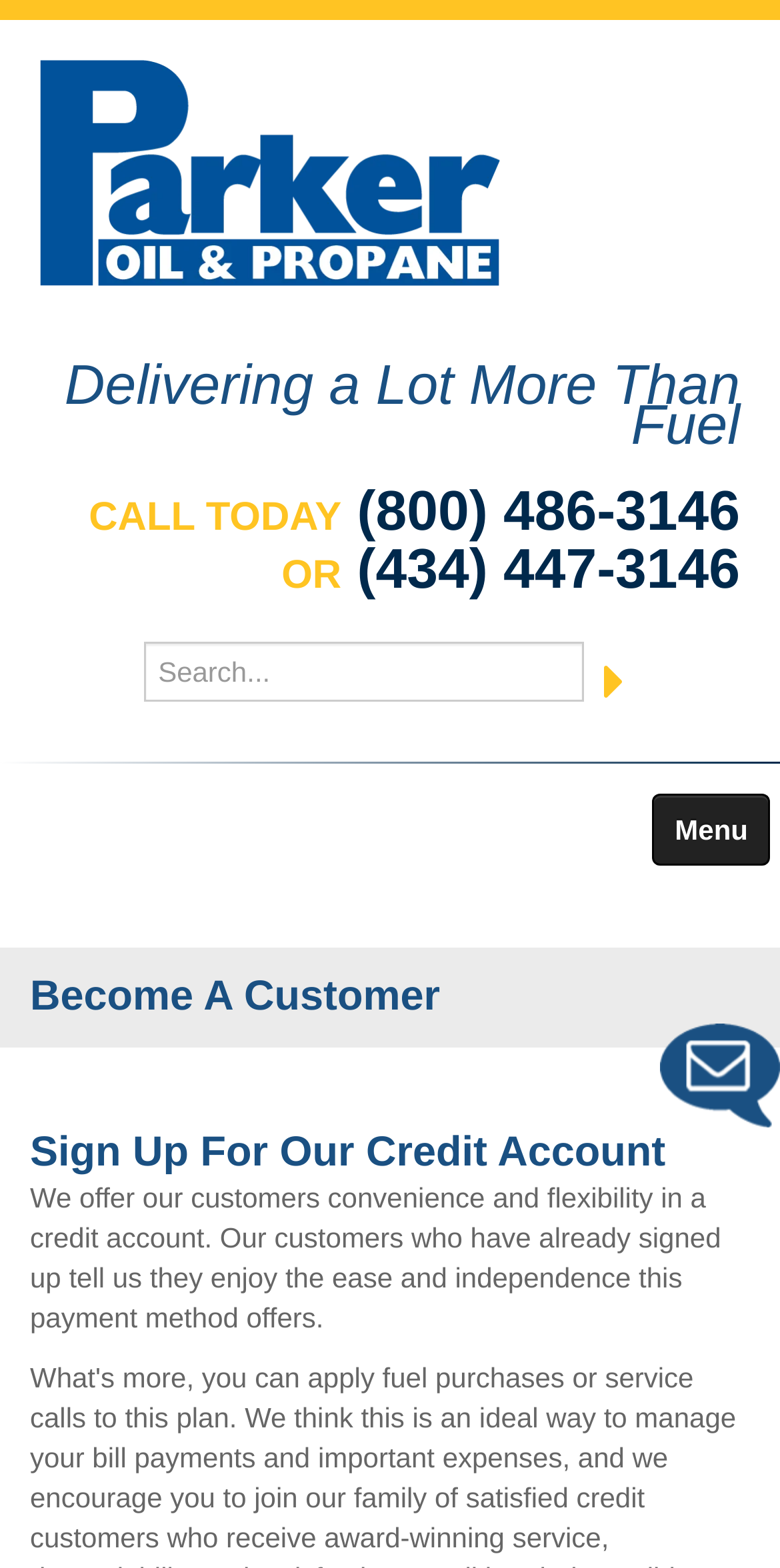What is the button next to the search box for?
Provide a thorough and detailed answer to the question.

I determined the purpose of the button by looking at its location next to the search box, which is labeled 'Search...'. The button is likely intended to submit the search query.